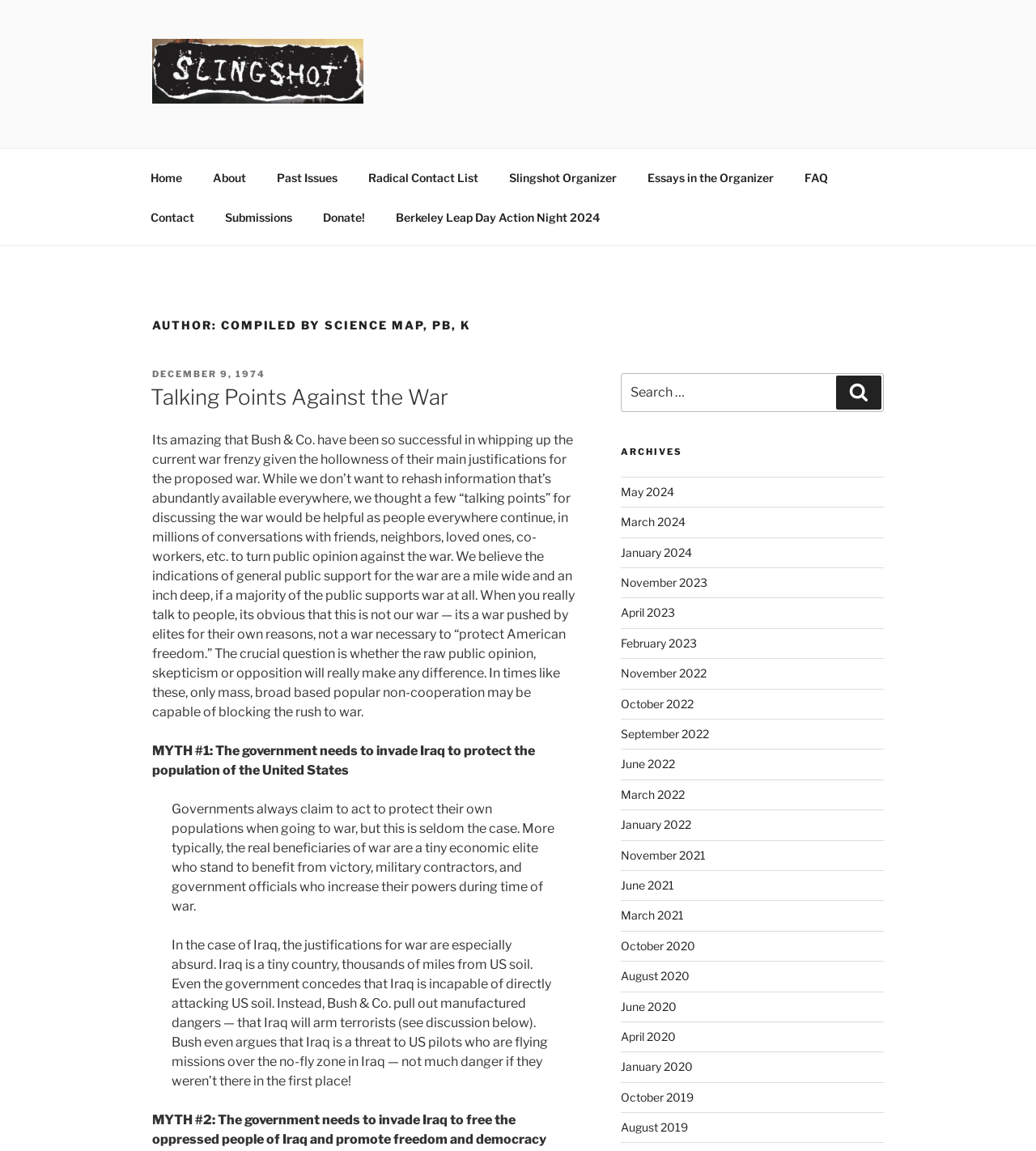What is the title of the article?
Answer the question with a single word or phrase derived from the image.

Talking Points Against the War